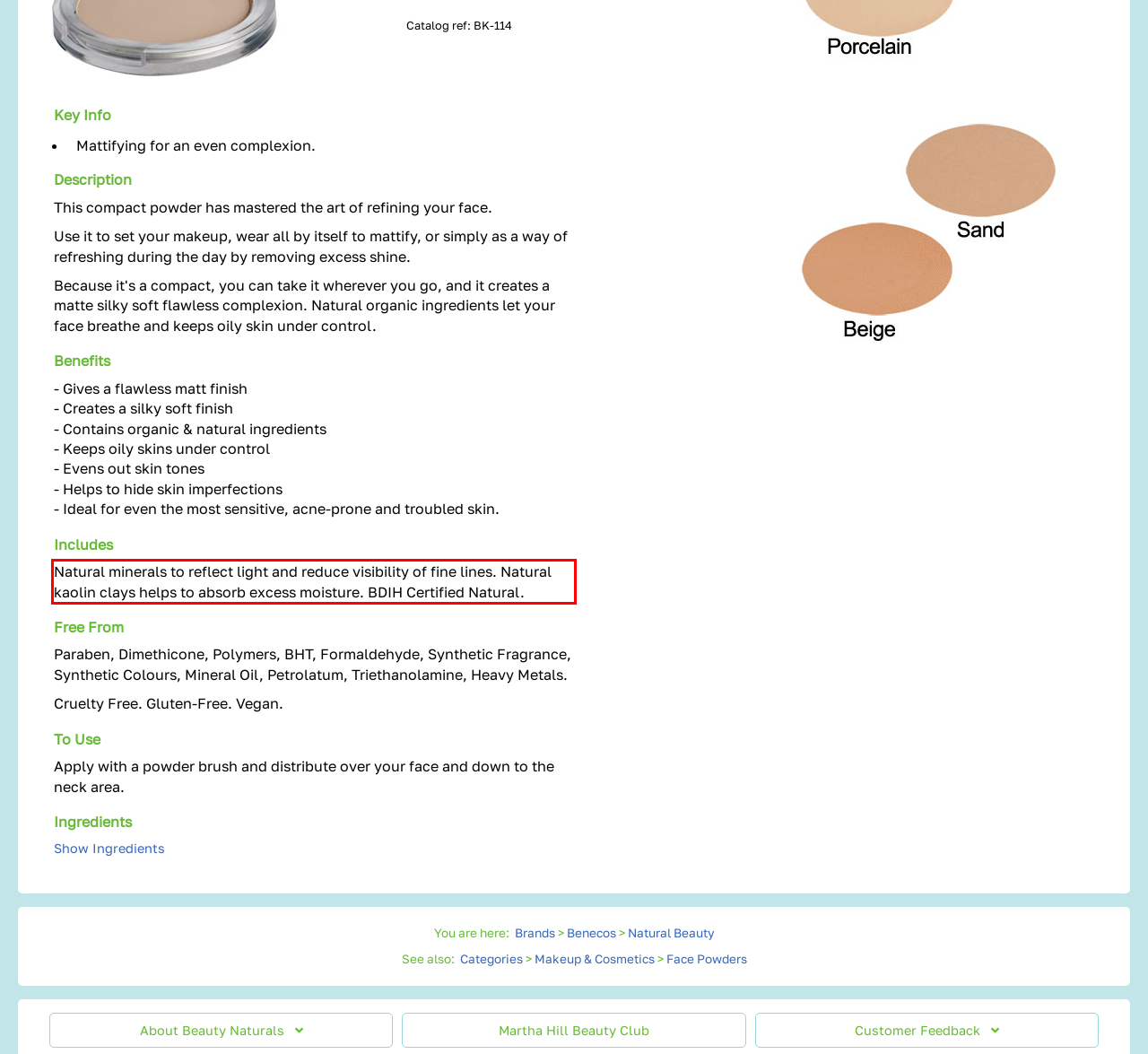Using the provided screenshot, read and generate the text content within the red-bordered area.

Natural minerals to reflect light and reduce visibility of fine lines. Natural kaolin clays helps to absorb excess moisture. BDIH Certified Natural.